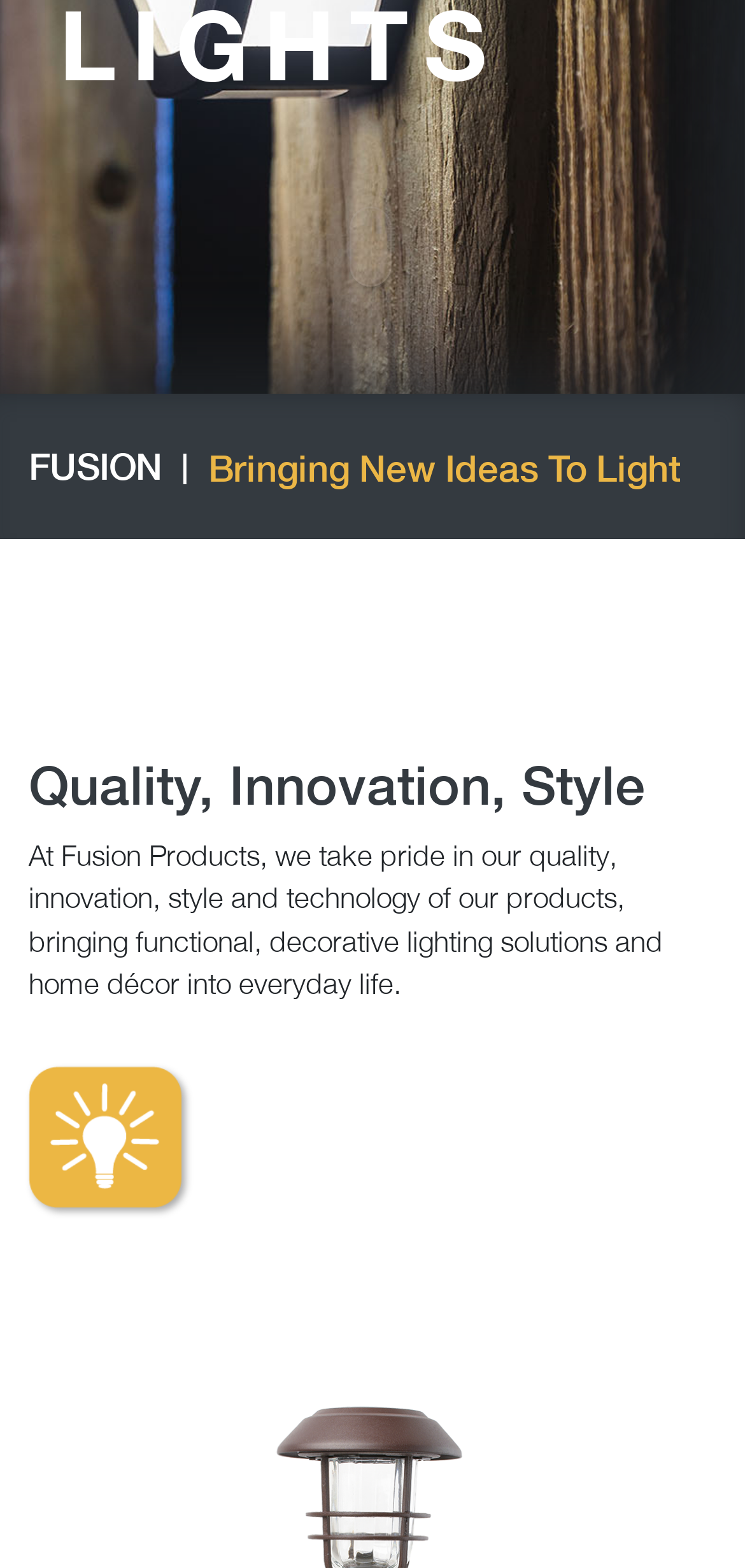Using the provided element description, identify the bounding box coordinates as (top-left x, top-left y, bottom-right x, bottom-right y). Ensure all values are between 0 and 1. Description: |

[0.218, 0.271, 0.279, 0.324]